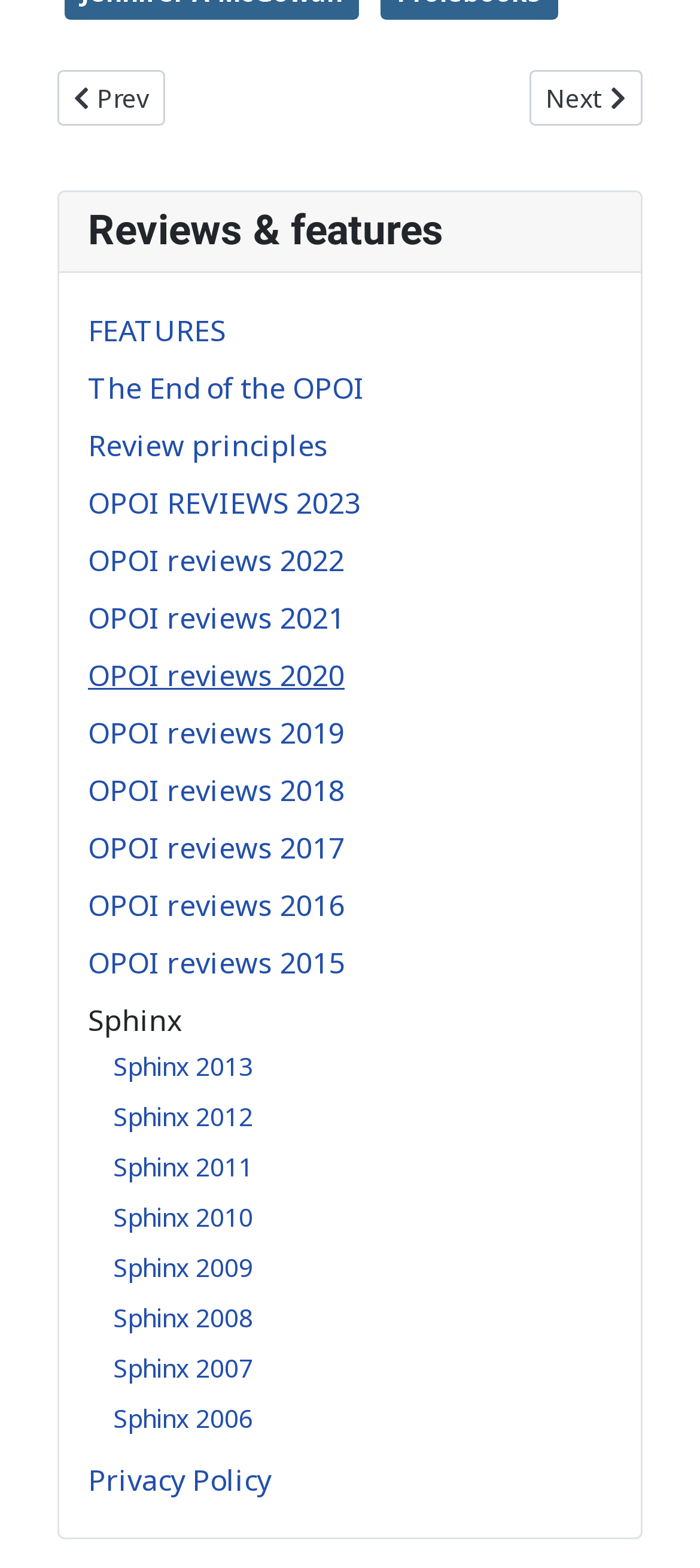Using the format (top-left x, top-left y, bottom-right x, bottom-right y), and given the element description, identify the bounding box coordinates within the screenshot: The End of the OPOI

[0.126, 0.234, 0.521, 0.26]